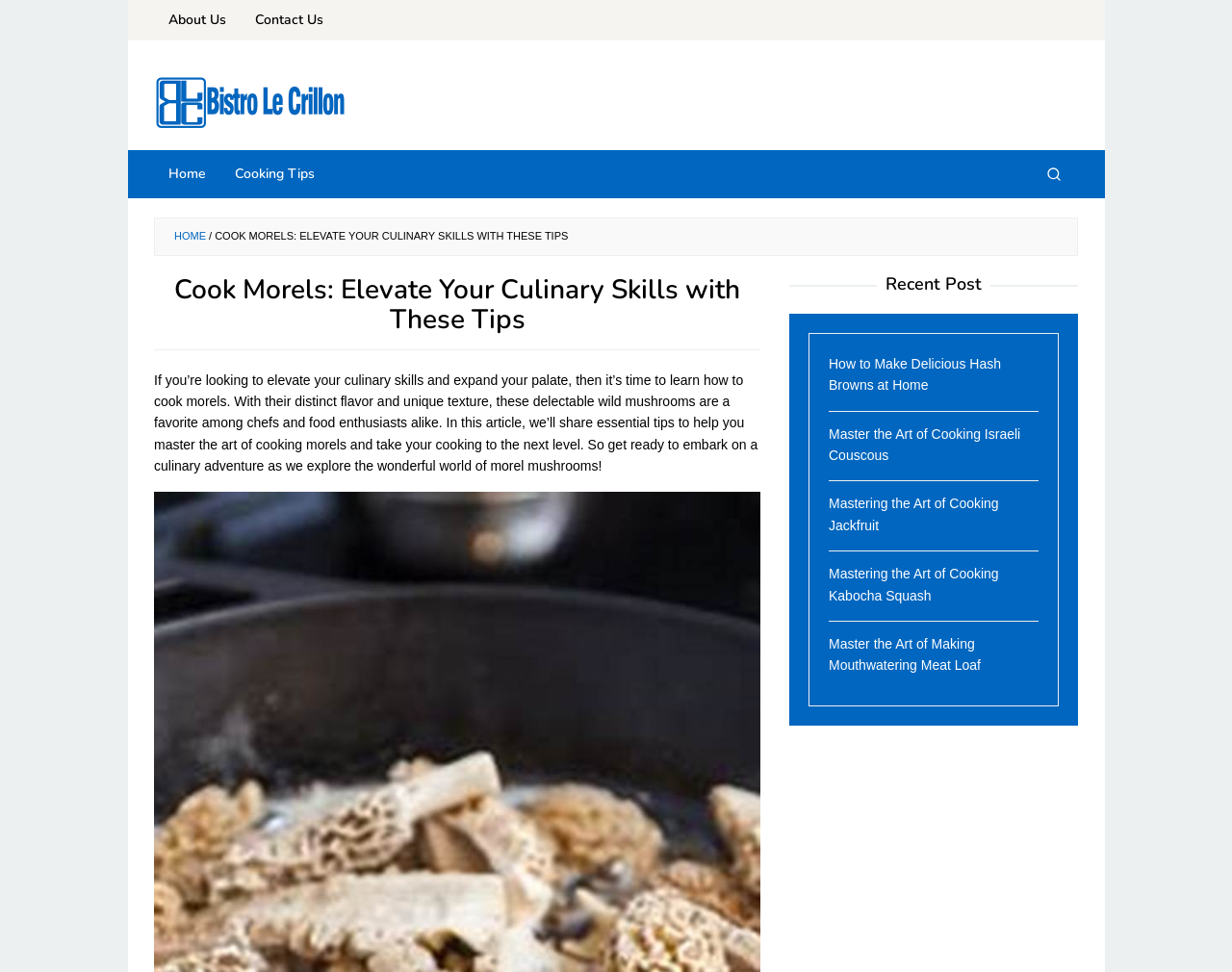What is the topic of the article?
Please provide an in-depth and detailed response to the question.

The topic of the article can be inferred from the heading 'Cook Morels: Elevate Your Culinary Skills with These Tips' and the static text that follows, which talks about cooking morels and their unique flavor and texture.